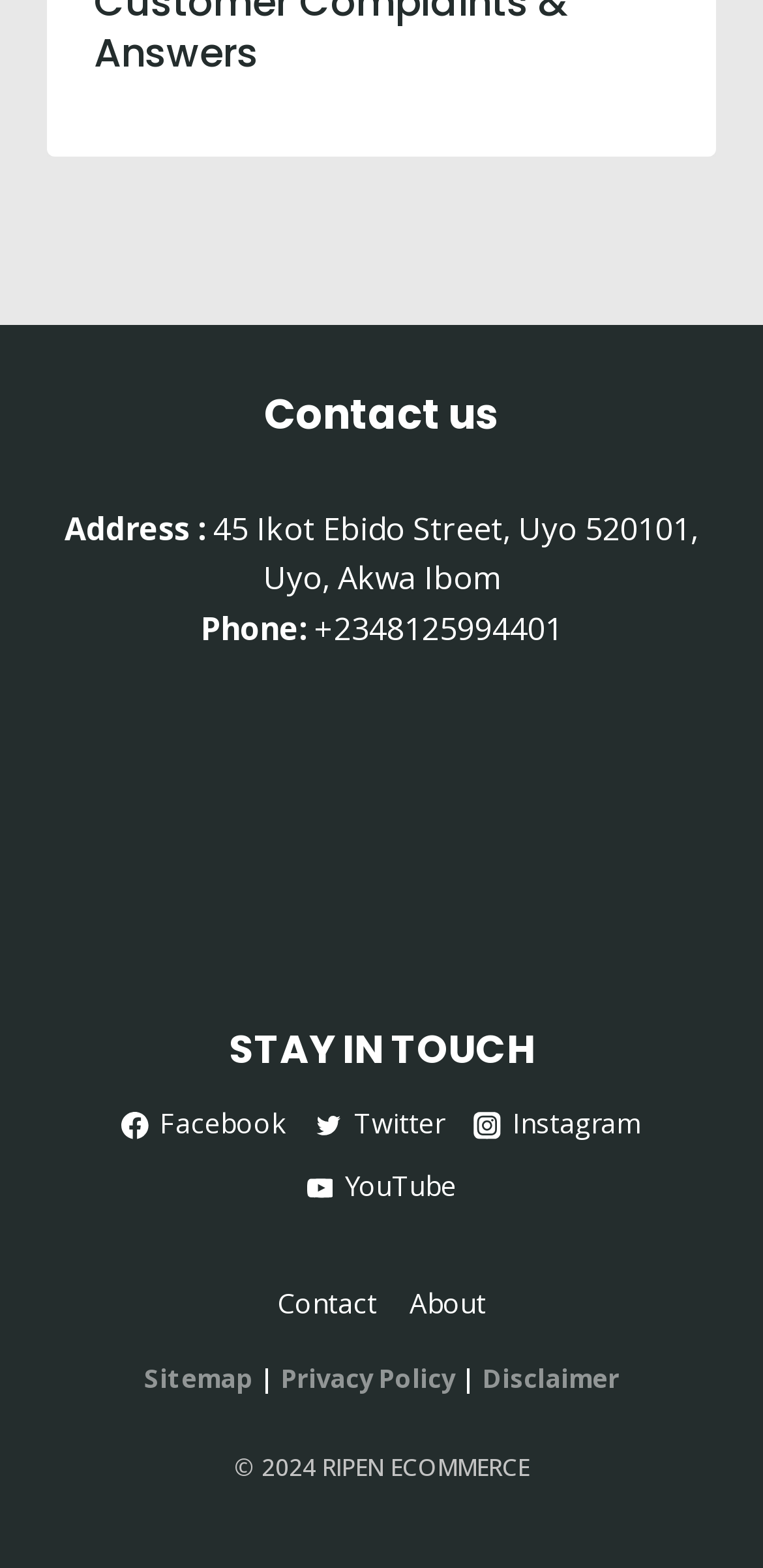Locate the bounding box coordinates of the clickable area to execute the instruction: "Click on YouTube link". Provide the coordinates as four float numbers between 0 and 1, represented as [left, top, right, bottom].

[0.387, 0.74, 0.613, 0.775]